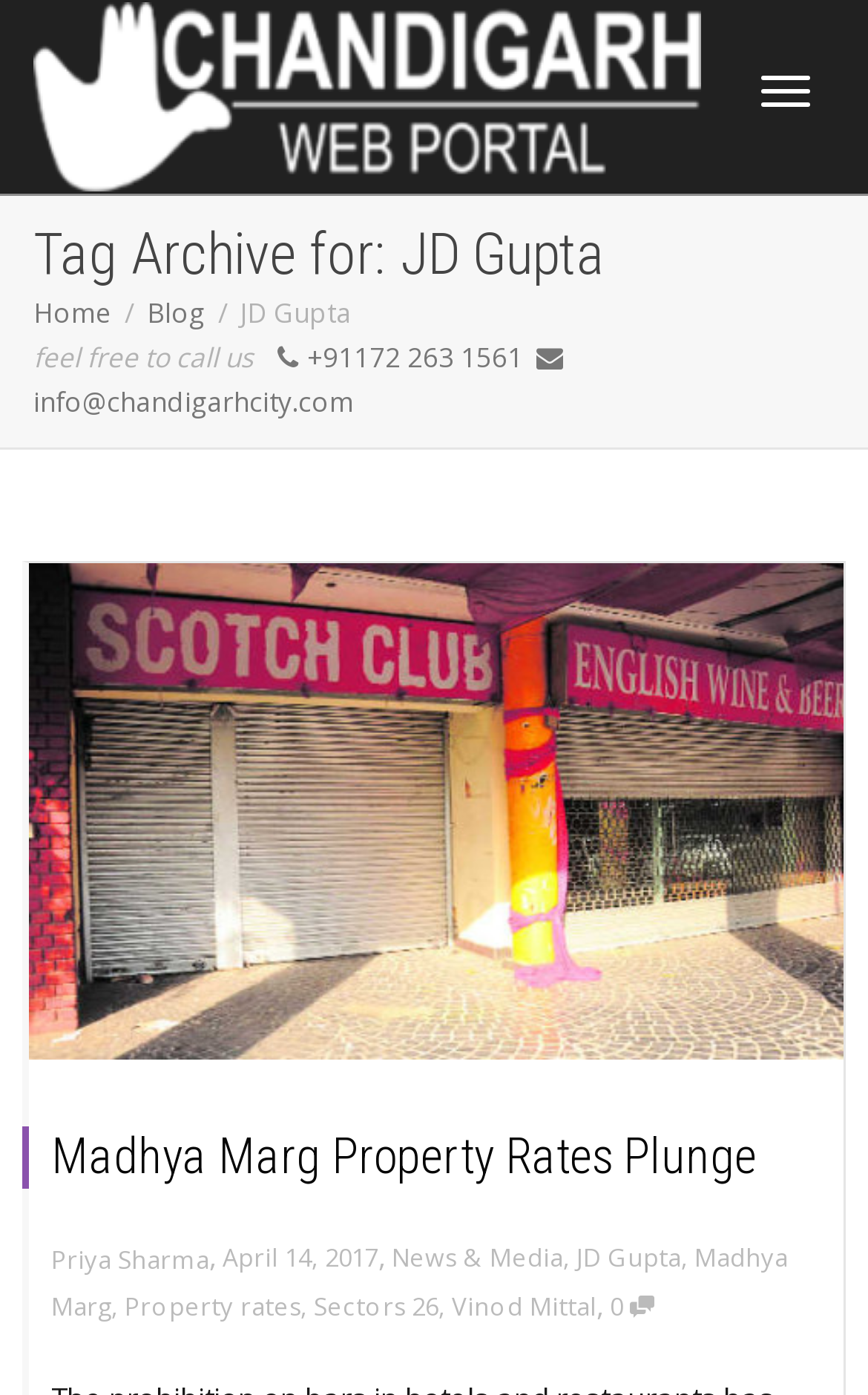Based on the image, please respond to the question with as much detail as possible:
What is the name of the archive?

The name of the archive can be found in the root element of the webpage, which is 'JD Gupta Archives - Chandigarh City'. The 'JD Gupta Archives' part is the name of the archive.